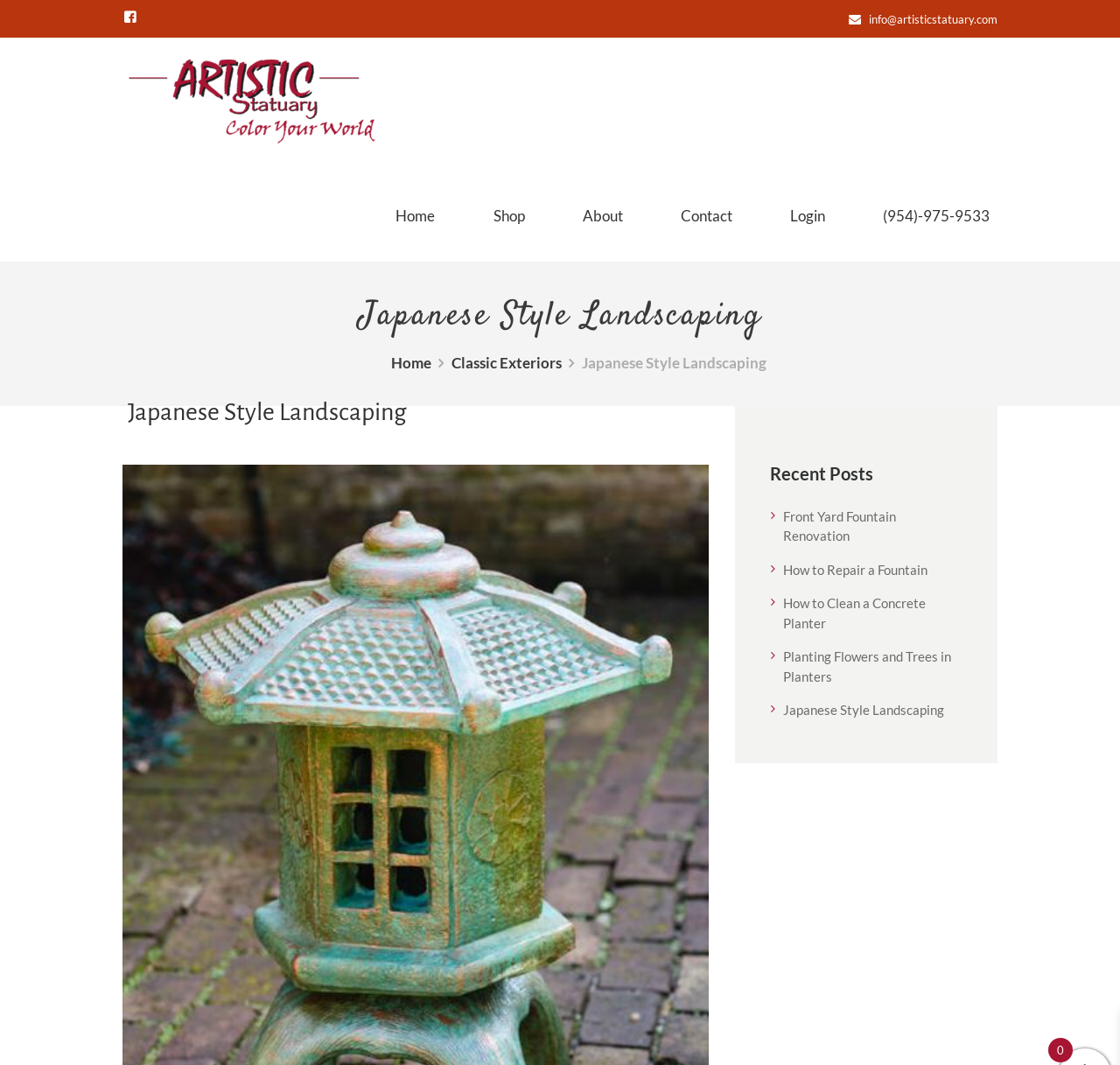Please find the bounding box coordinates of the element's region to be clicked to carry out this instruction: "Learn more about WordPress debugging".

None